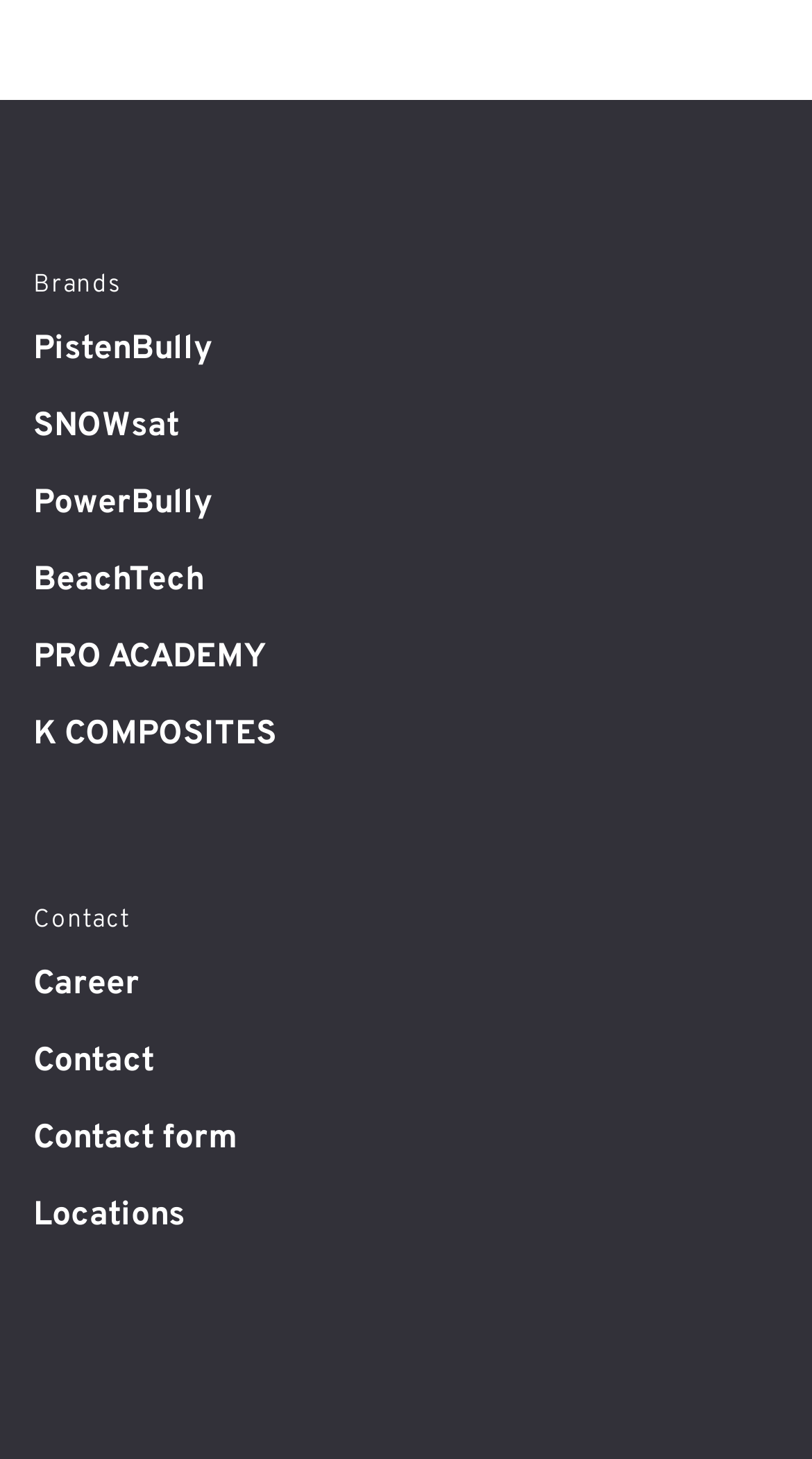Determine the bounding box coordinates for the HTML element mentioned in the following description: "Contact form". The coordinates should be a list of four floats ranging from 0 to 1, represented as [left, top, right, bottom].

[0.041, 0.764, 0.292, 0.802]